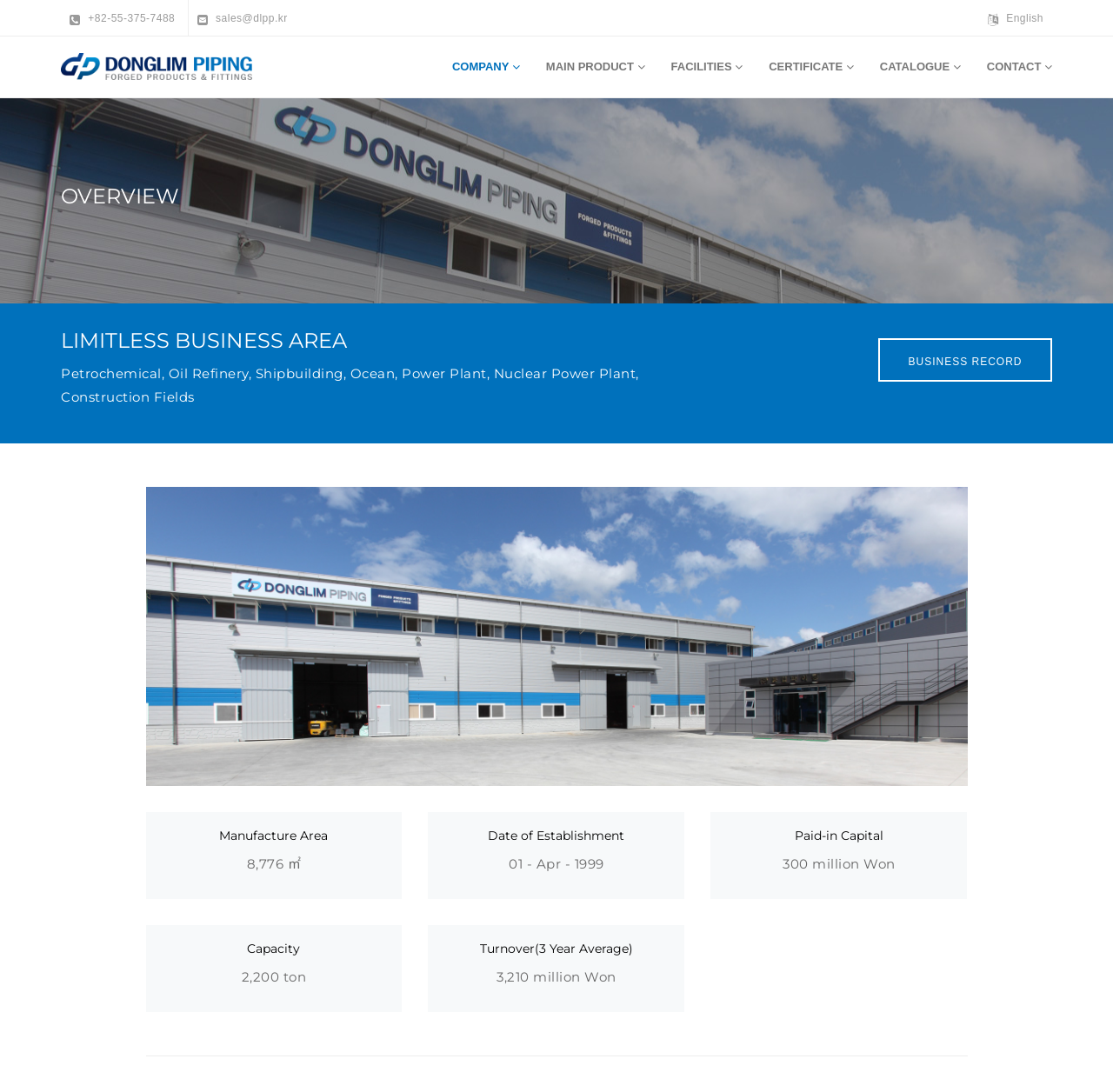Utilize the information from the image to answer the question in detail:
What is the company's phone number?

The phone number can be found in the top-left corner of the webpage, next to the email address, and is represented by a phone icon.